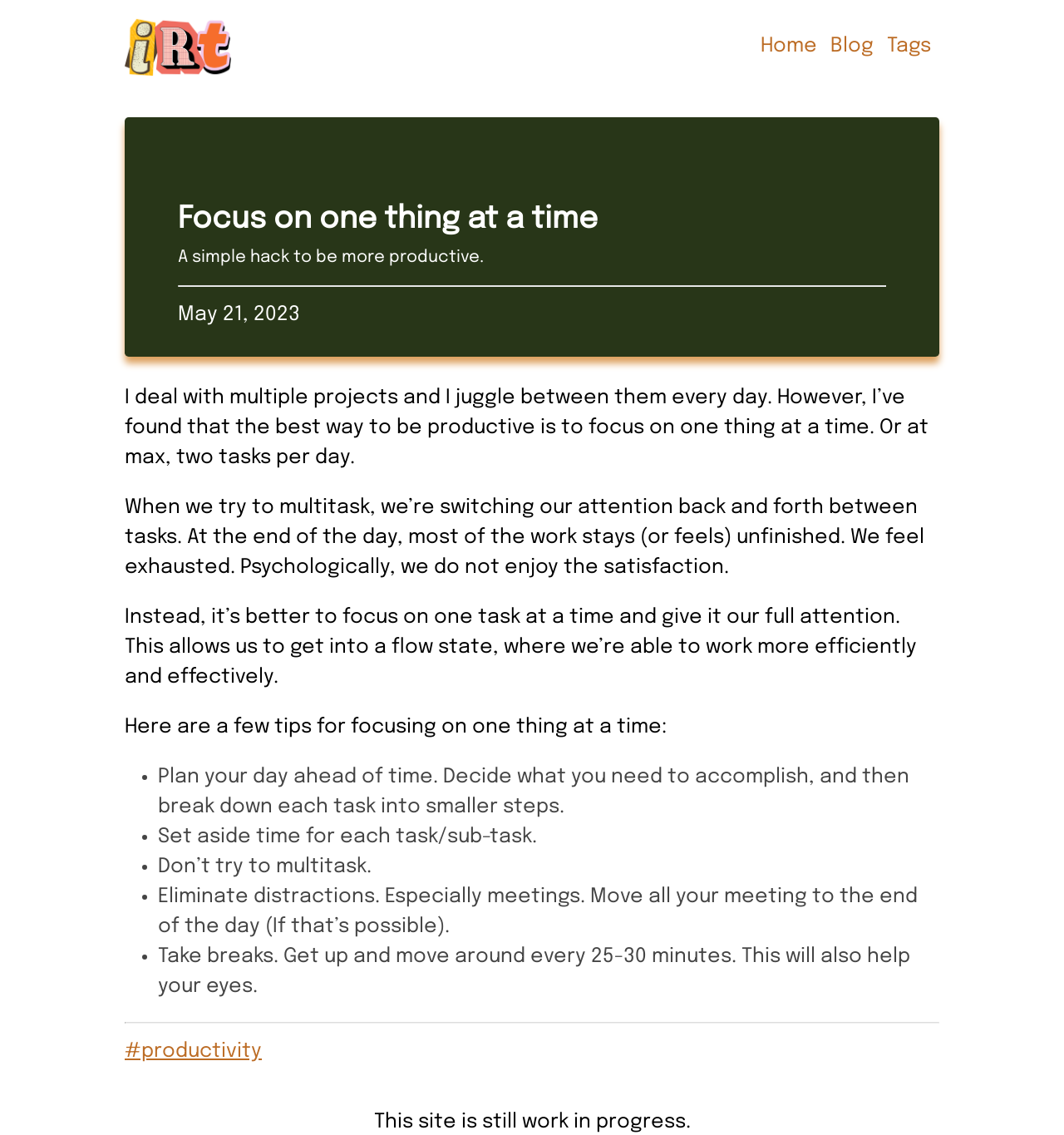What is the tag associated with the article?
Refer to the screenshot and respond with a concise word or phrase.

#productivity